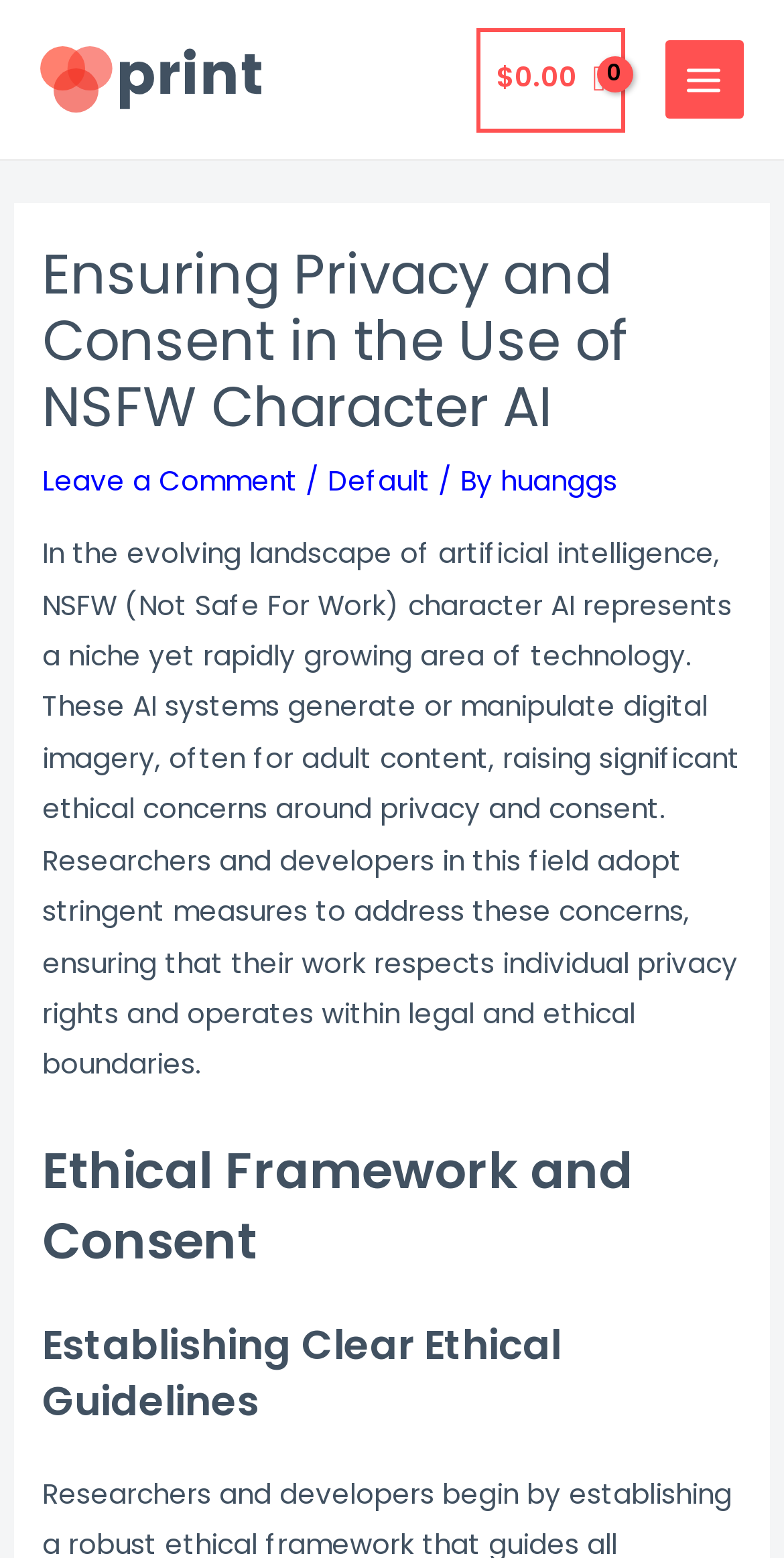Provide the bounding box coordinates of the UI element that matches the description: "Main Menu".

[0.848, 0.026, 0.949, 0.076]